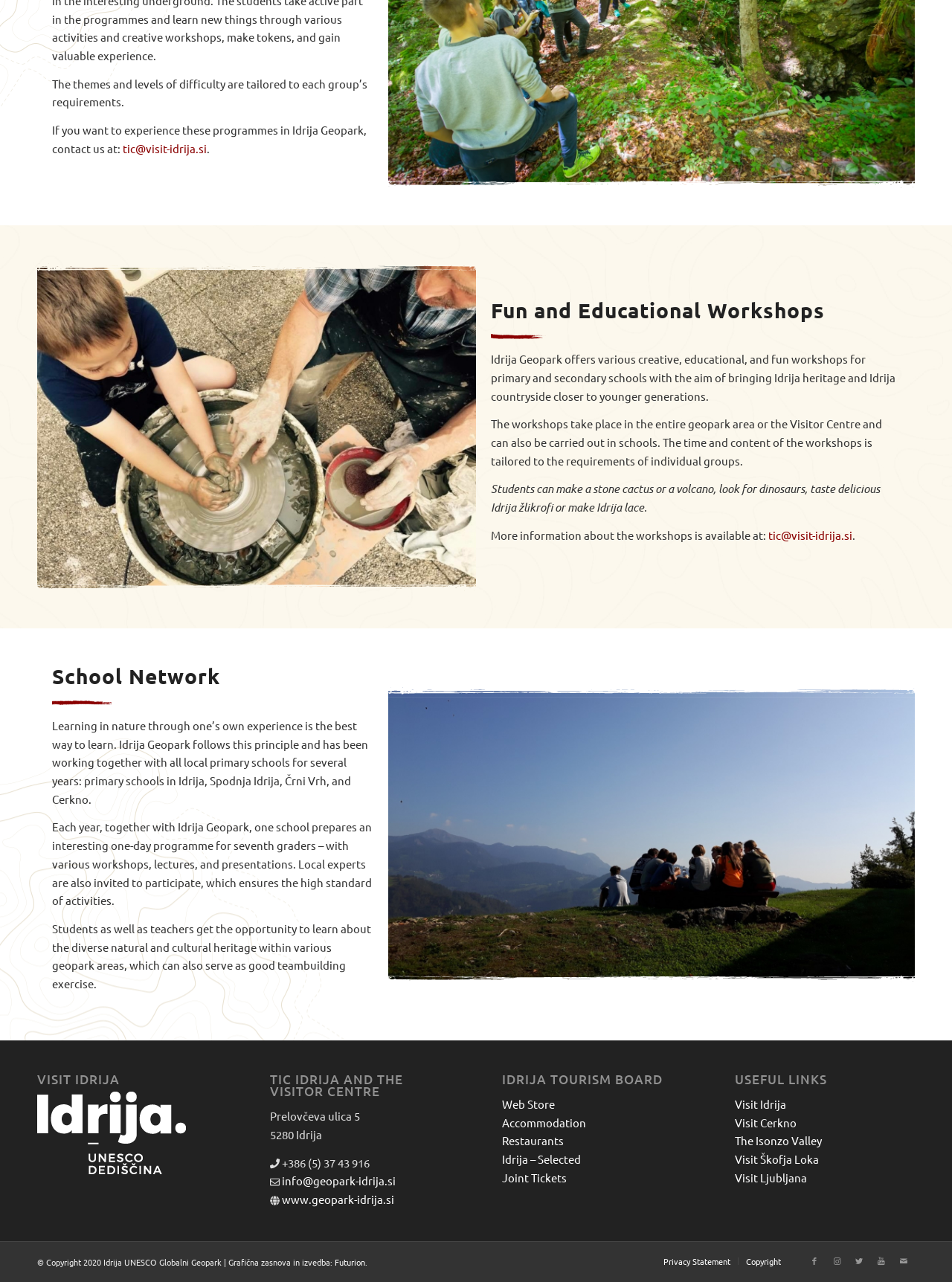What is the contact email for Idrija Geopark?
Please give a detailed and elaborate explanation in response to the question.

The contact email for Idrija Geopark is mentioned twice on the webpage, once in the section 'Fun and Educational Workshops' and again in the section 'School Network'.